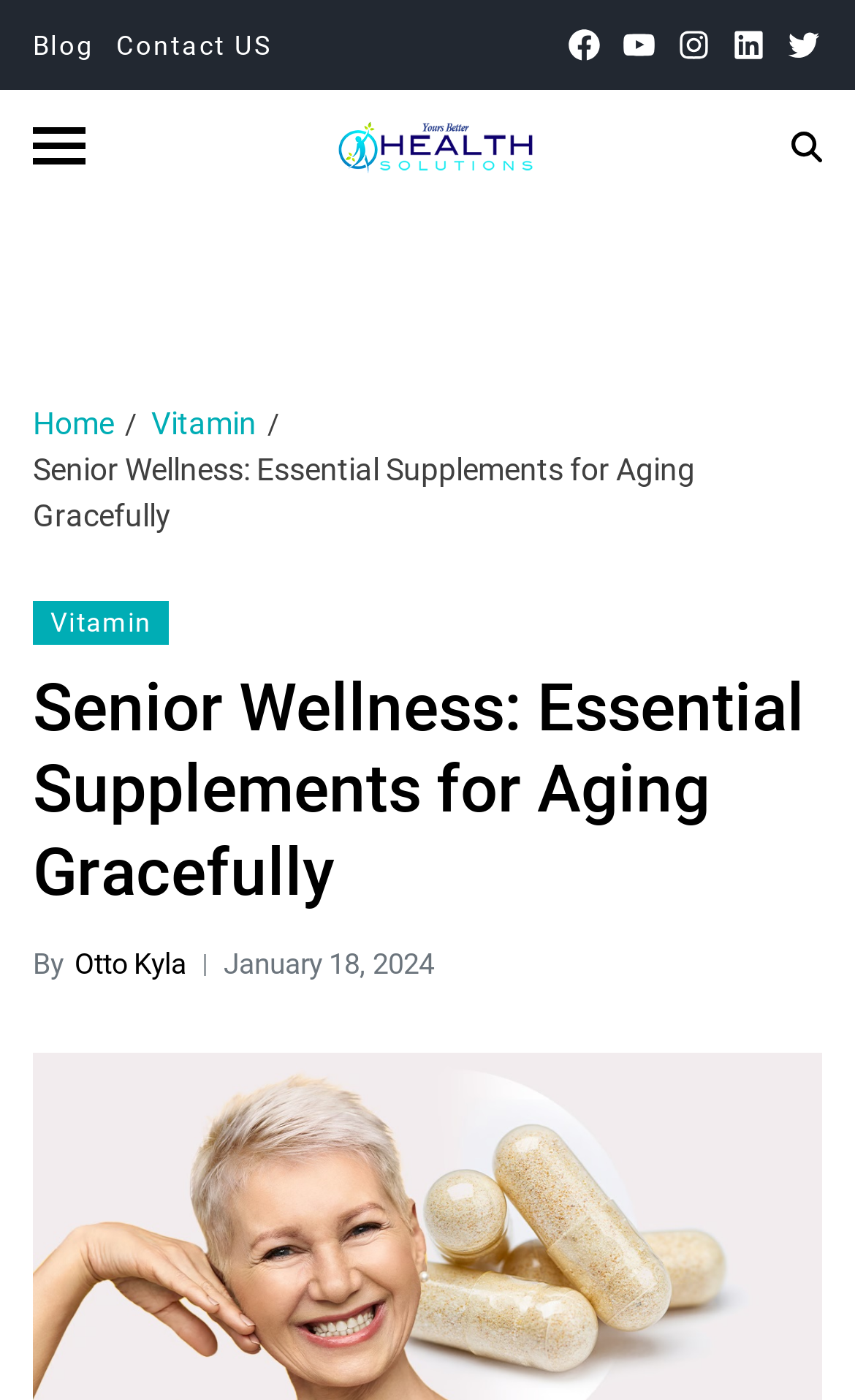Find the coordinates for the bounding box of the element with this description: "Vitamin".

[0.177, 0.29, 0.3, 0.315]